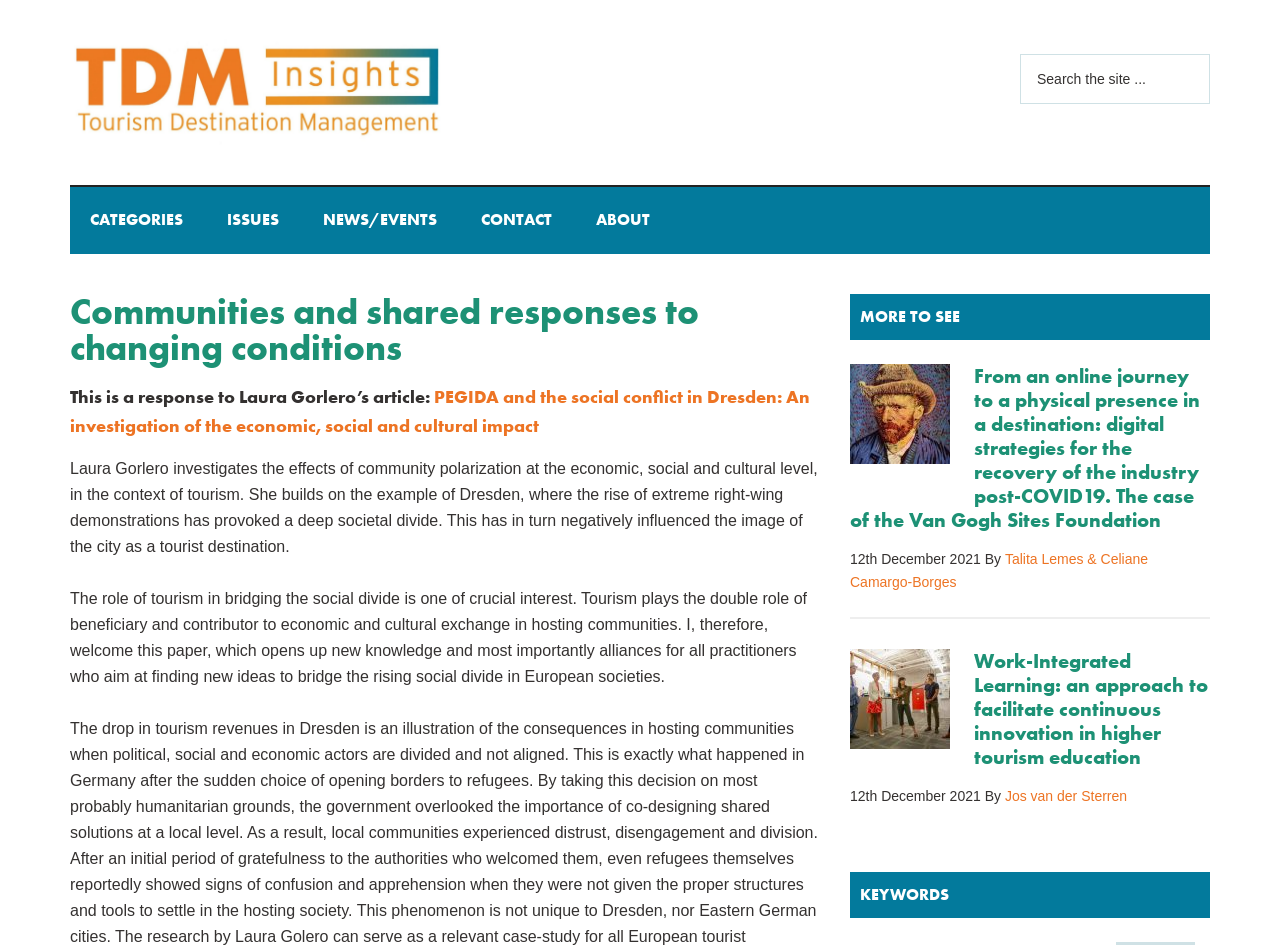Determine the bounding box coordinates of the area to click in order to meet this instruction: "Go to TDM Insights".

[0.055, 0.141, 0.35, 0.159]